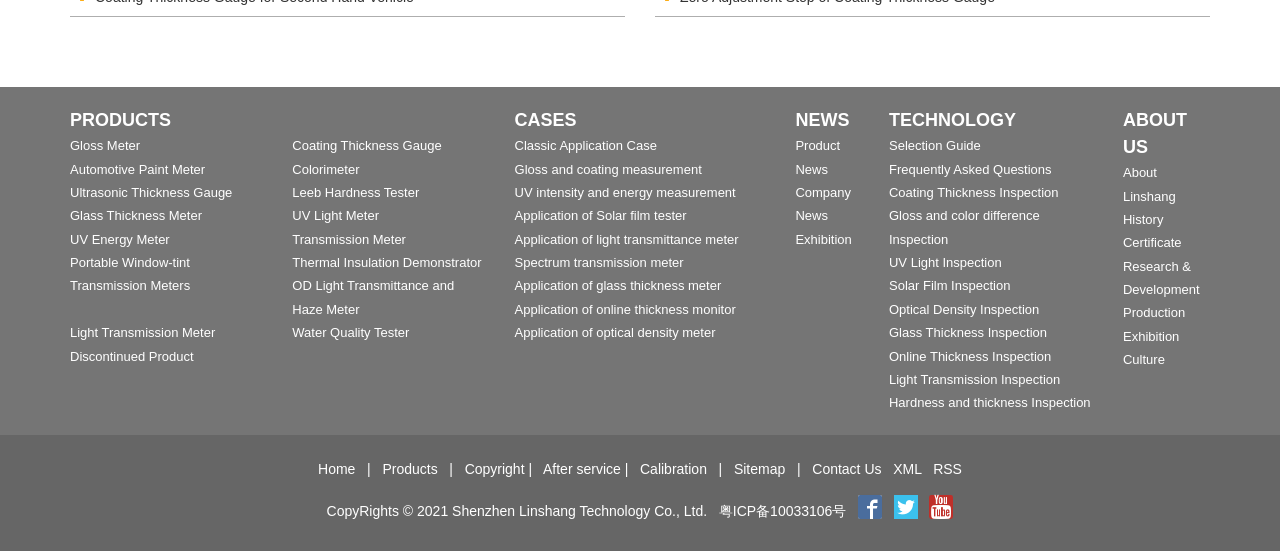How many product categories are there?
Based on the screenshot, provide a one-word or short-phrase response.

4